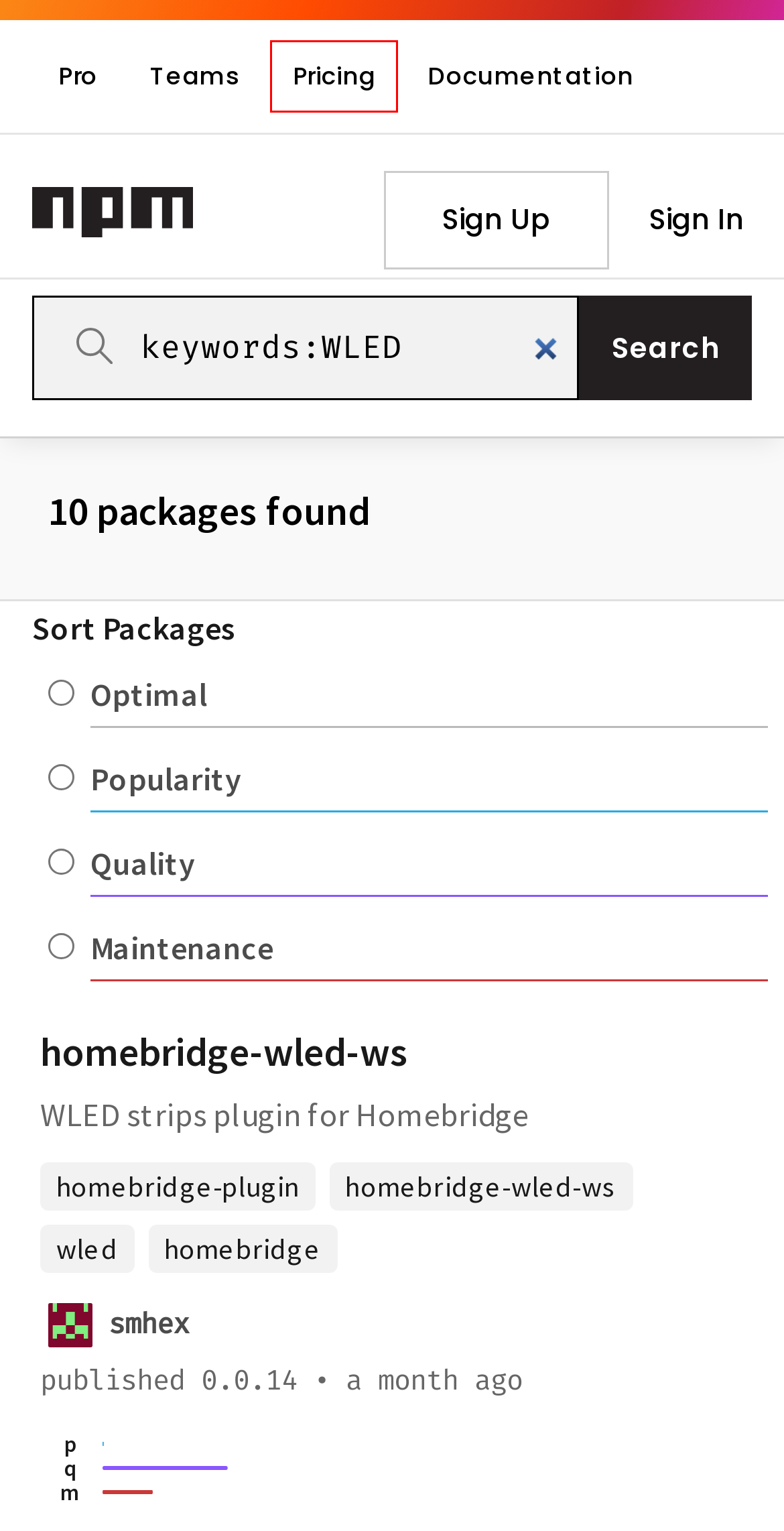Examine the screenshot of a webpage featuring a red bounding box and identify the best matching webpage description for the new page that results from clicking the element within the box. Here are the options:
A. keywords:WLED/package/homebridge-wled-ws - npm search
B. keywords:WLED/search?q=keywords:homebridge-wled-ws - npm search
C. keywords:WLED/login - npm search
D. keywords:WLED/search?q=keywords:homebridge-plugin - npm search
E. keywords:WLED/products - npm search
F. keywords:WLED/search?q=keywords:homebridge - npm search
G. keywords:WLED/products/pro - npm search
H. npm Docs

E